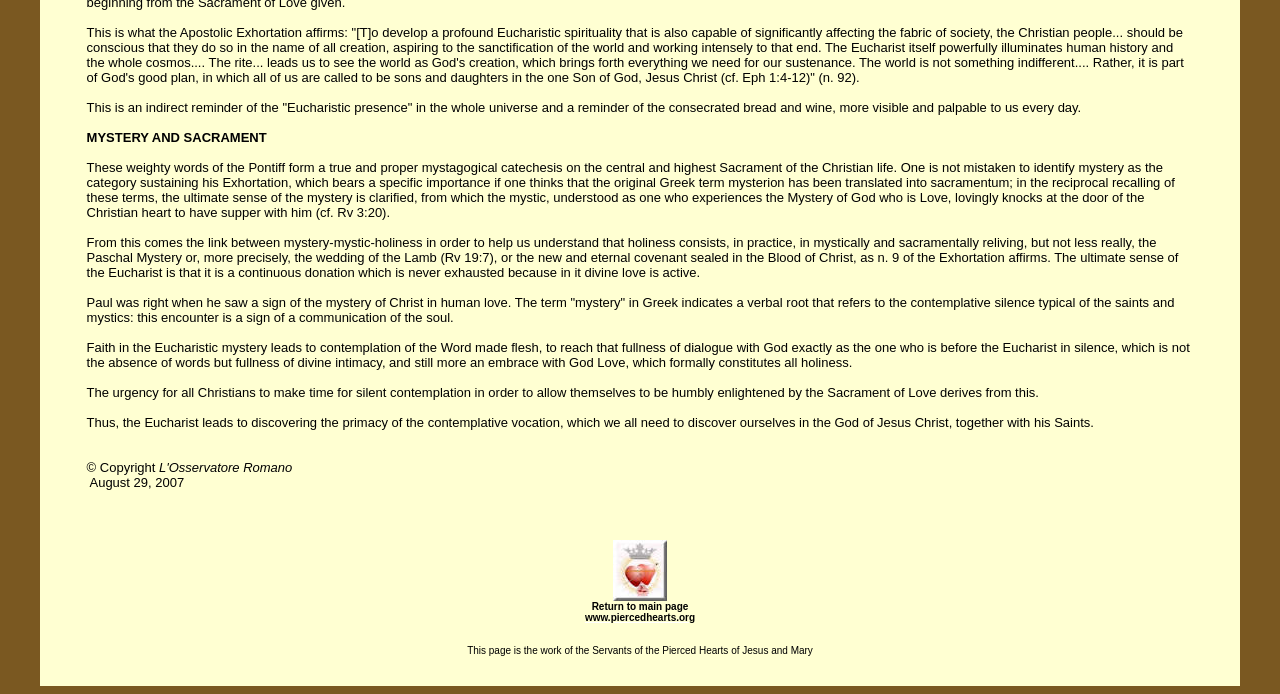Please respond to the question using a single word or phrase:
What is the copyright date of the webpage?

August 29, 2007